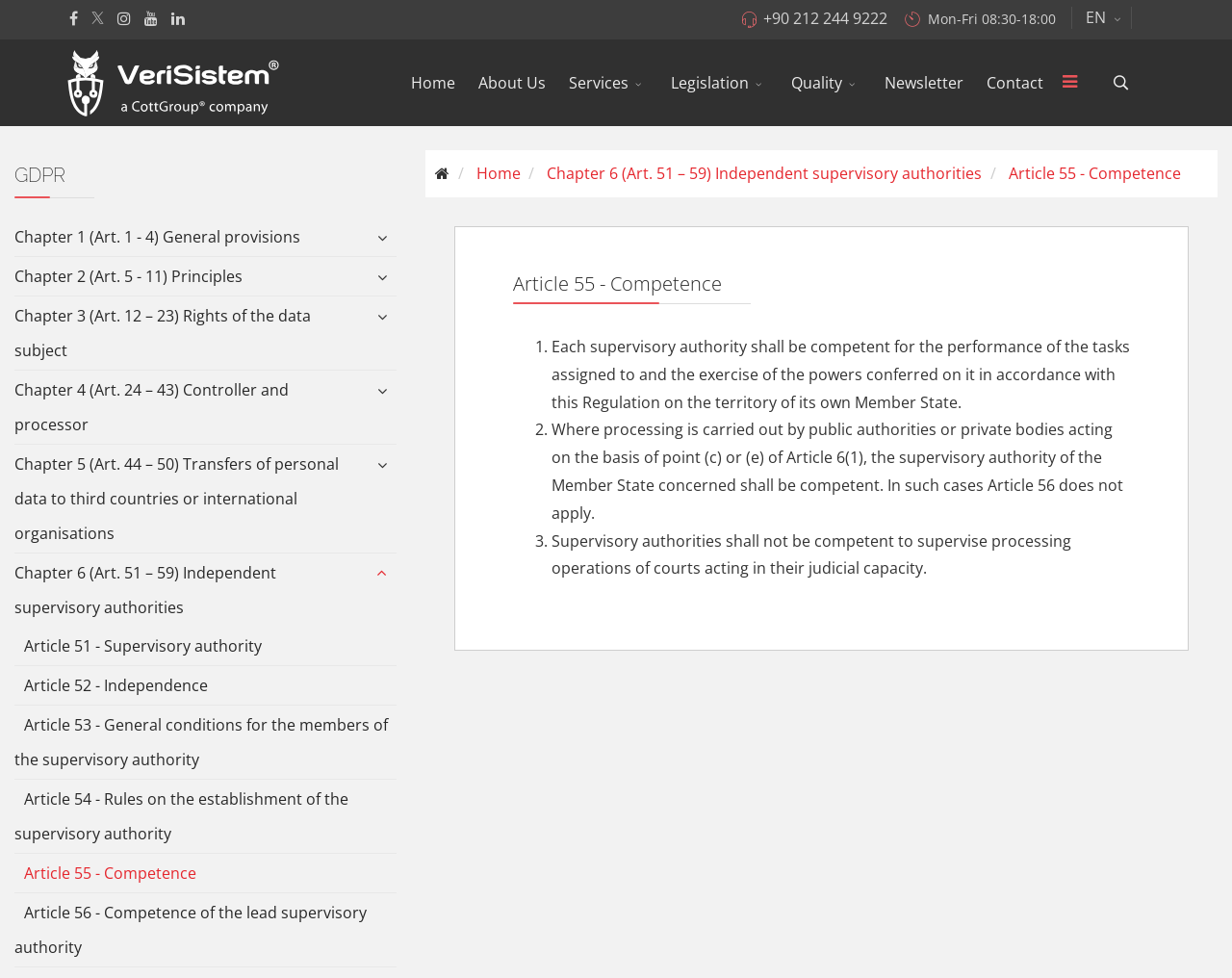Write an exhaustive caption that covers the webpage's main aspects.

This webpage is about GDPR Article 55 - Competence, provided by VeriSistem. At the top left, there is a logo with a link to the homepage. Next to it, there are several social media links and a language selection option. On the top right, there is a contact information section with a phone number and working hours.

The main navigation menu is located below the top section, with links to Home, About Us, Services, Legislation, Quality, Newsletter, and Contact. Below the navigation menu, there is a heading "GDPR" followed by a list of links to different chapters of the GDPR, including Chapter 1, Chapter 2, Chapter 3, and so on.

The main content of the page is about Article 55 - Competence, which is a part of Chapter 6. There is a heading "Article 55 - Competence" followed by a list of three points explaining the competence of supervisory authorities. The first point explains that each supervisory authority is competent for the performance of tasks assigned to it in its own Member State. The second point explains that the supervisory authority of the Member State concerned is competent when processing is carried out by public authorities or private bodies. The third point states that supervisory authorities are not competent to supervise processing operations of courts acting in their judicial capacity.

There are also some links to related articles, such as Article 51, Article 52, and Article 56, which are located on the left side of the page. Additionally, there is a link to the homepage and a link to Chapter 6 at the bottom of the page.